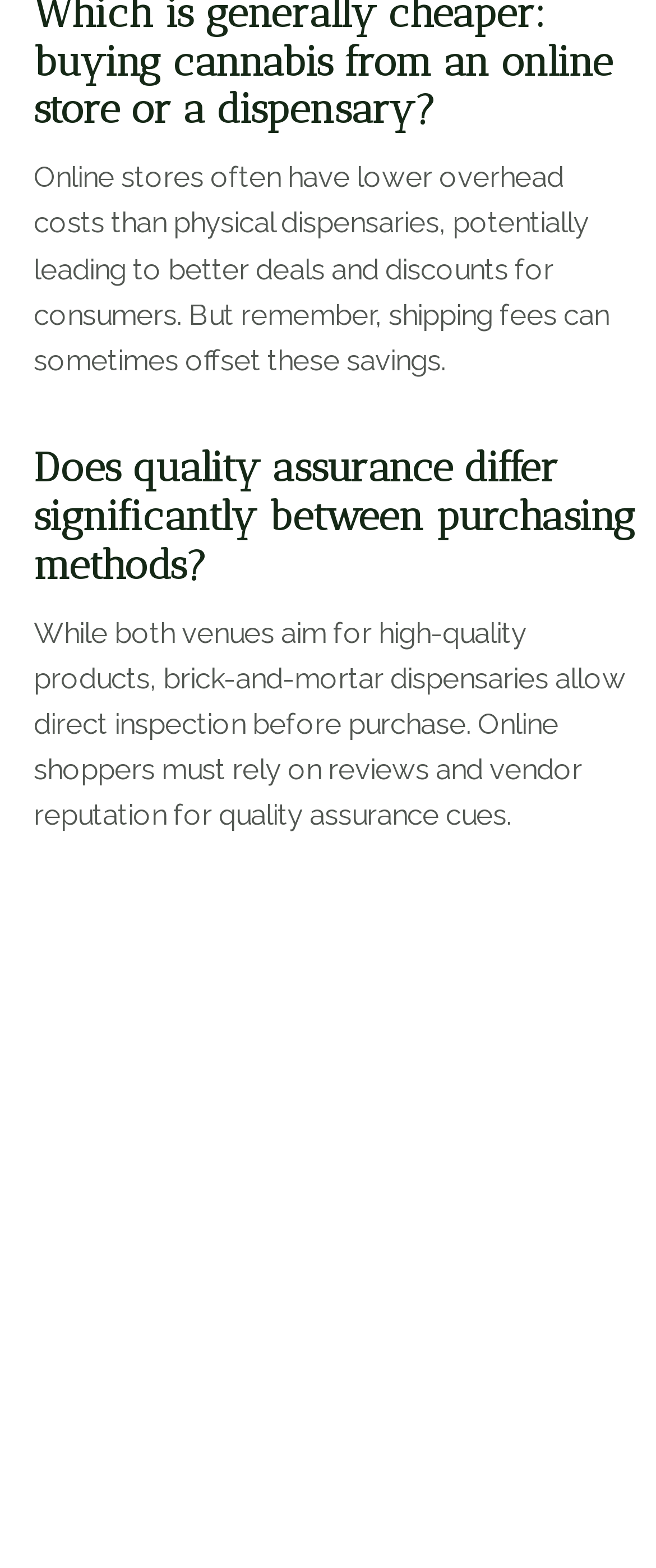What is the topic of the articles on this webpage?
Look at the image and respond with a single word or a short phrase.

Cannabis dispensaries